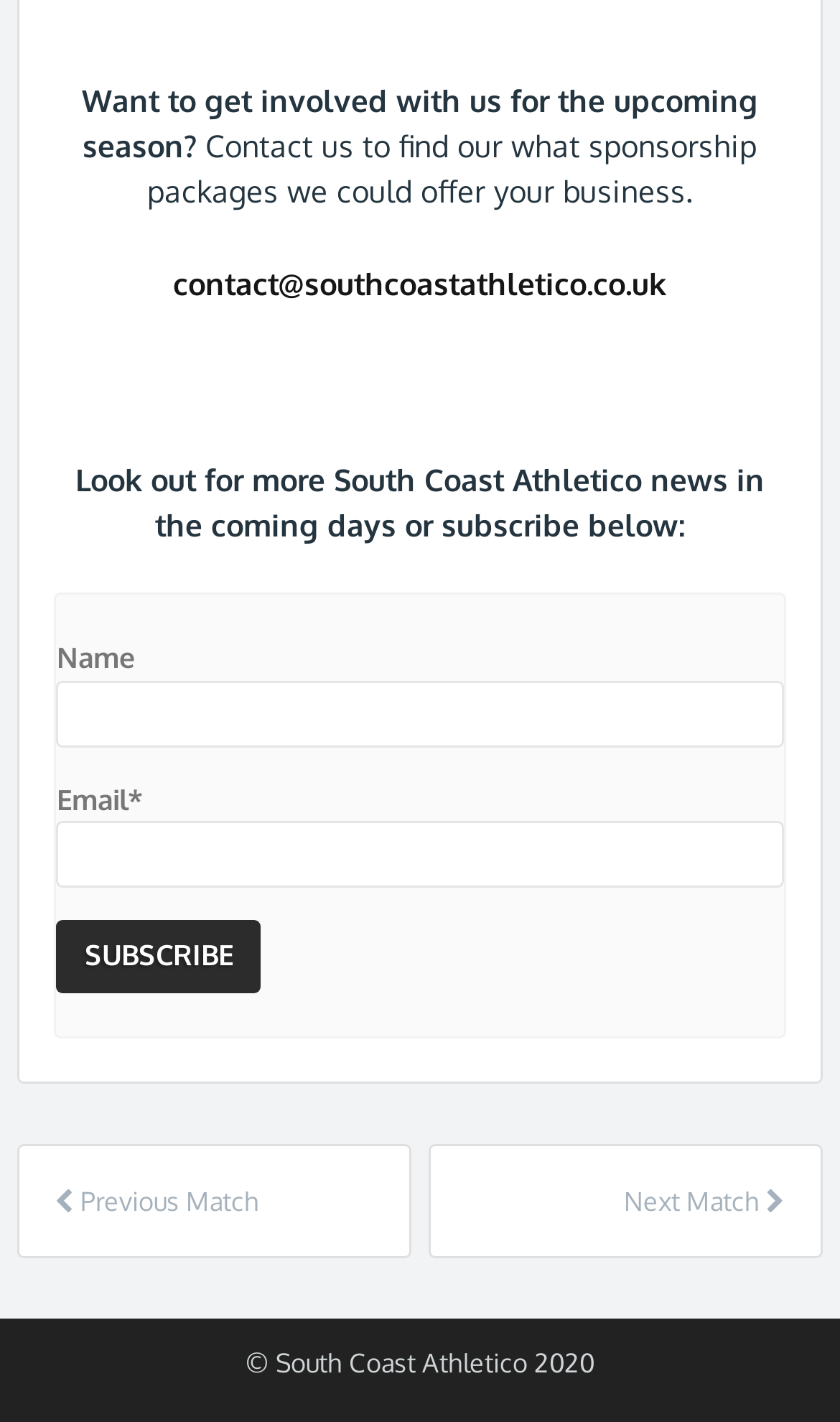Based on the image, please respond to the question with as much detail as possible:
What is the button below the 'Email*' textbox for?

The button is placed below the 'Email*' textbox and has a static text 'SUBSCRIBE' inside it, indicating that it is meant for the user to subscribe to something, likely a newsletter or updates.